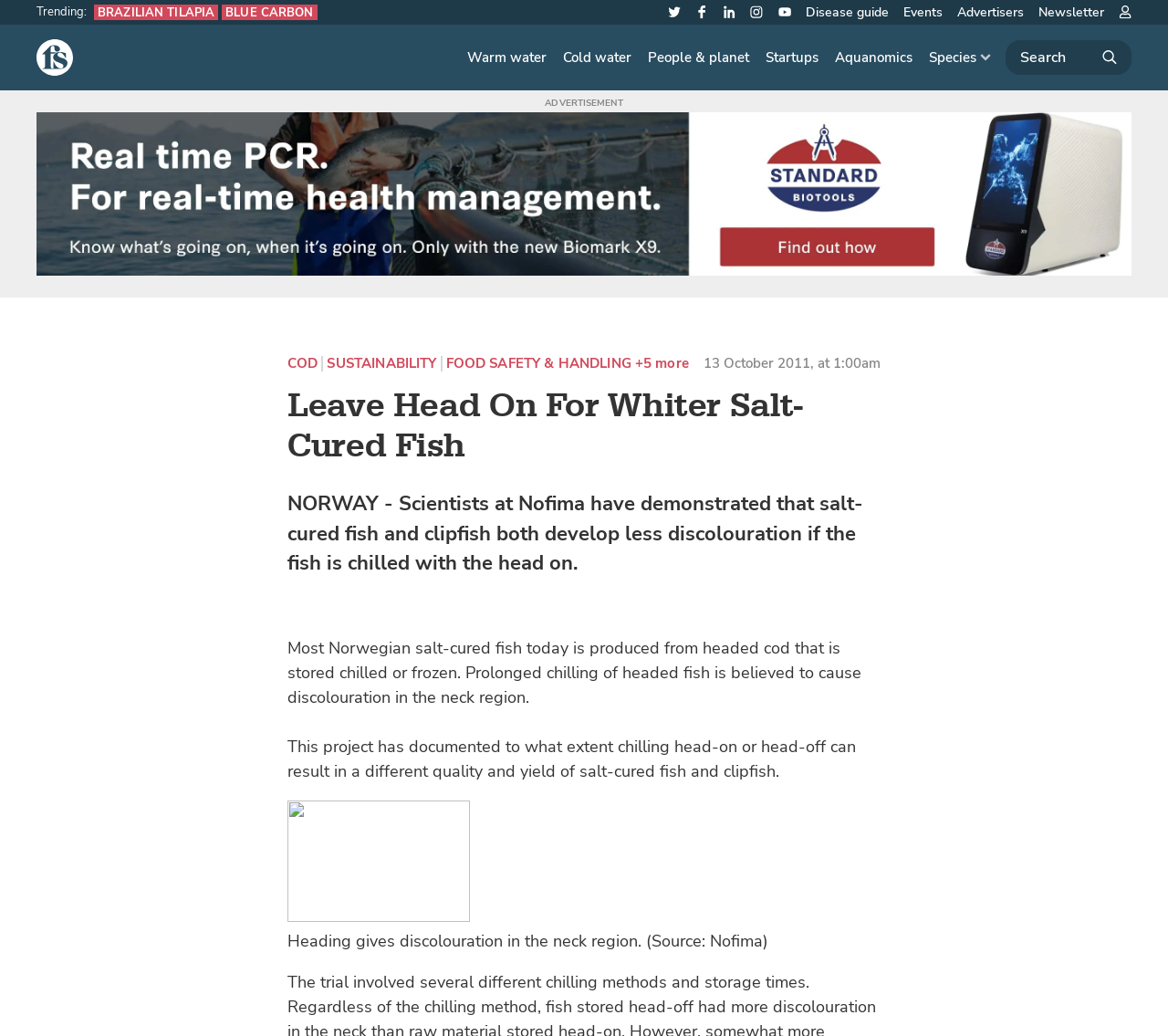What is the logo of the website?
Answer with a single word or phrase by referring to the visual content.

The Fish Site logo